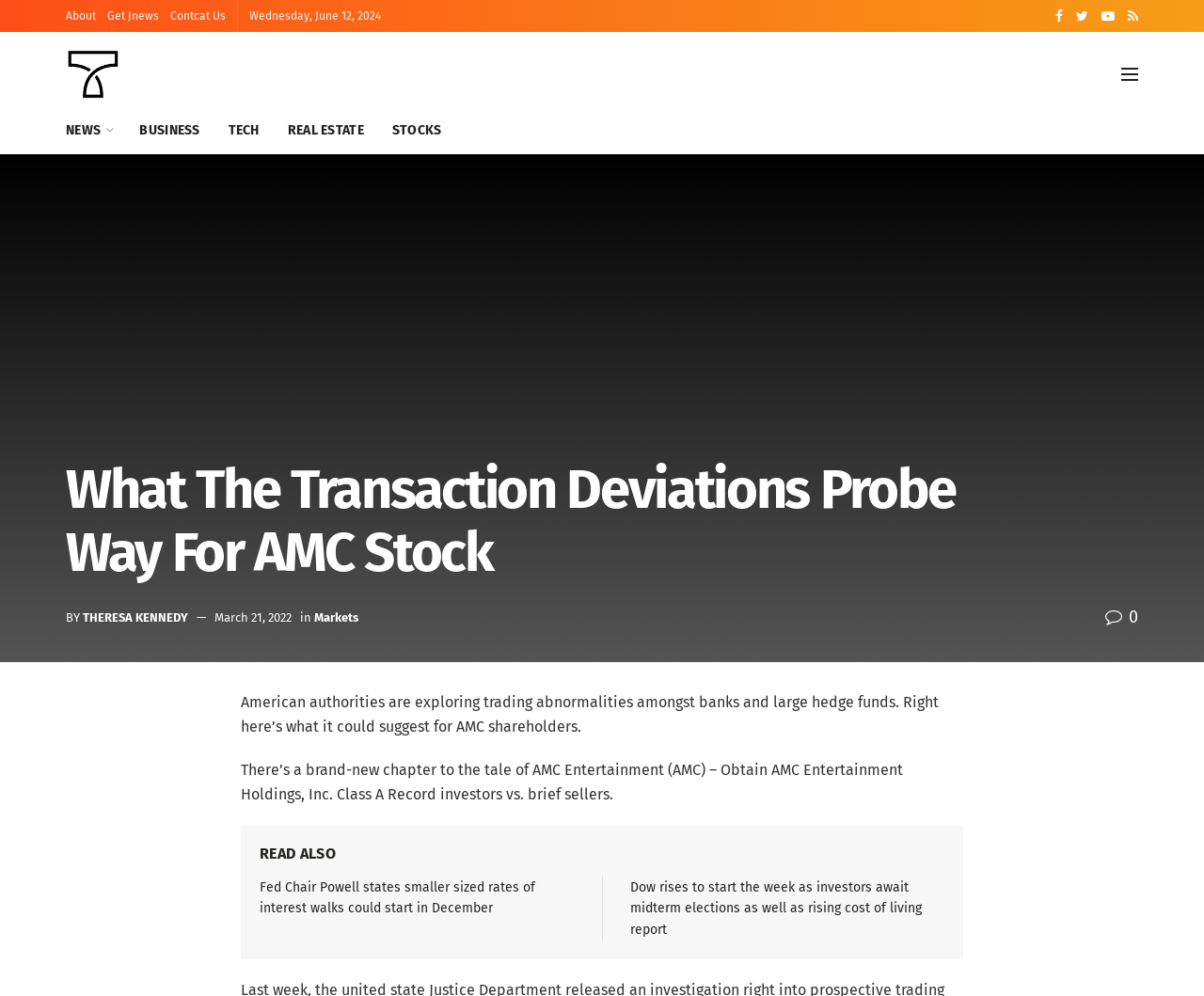Please find and provide the title of the webpage.

What The Transaction Deviations Probe Way For AMC Stock